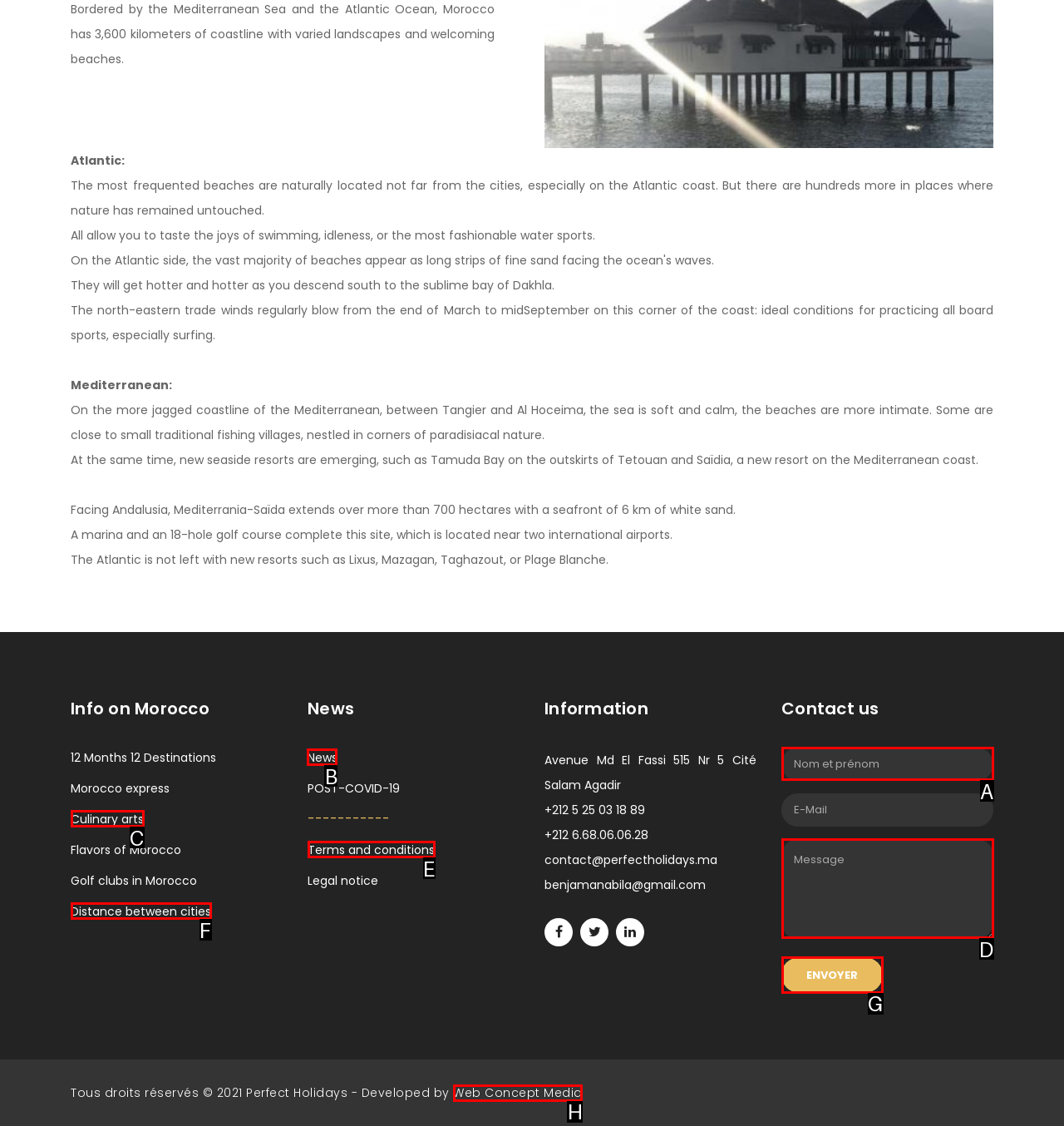Identify the HTML element you need to click to achieve the task: Check the 'News'. Respond with the corresponding letter of the option.

B